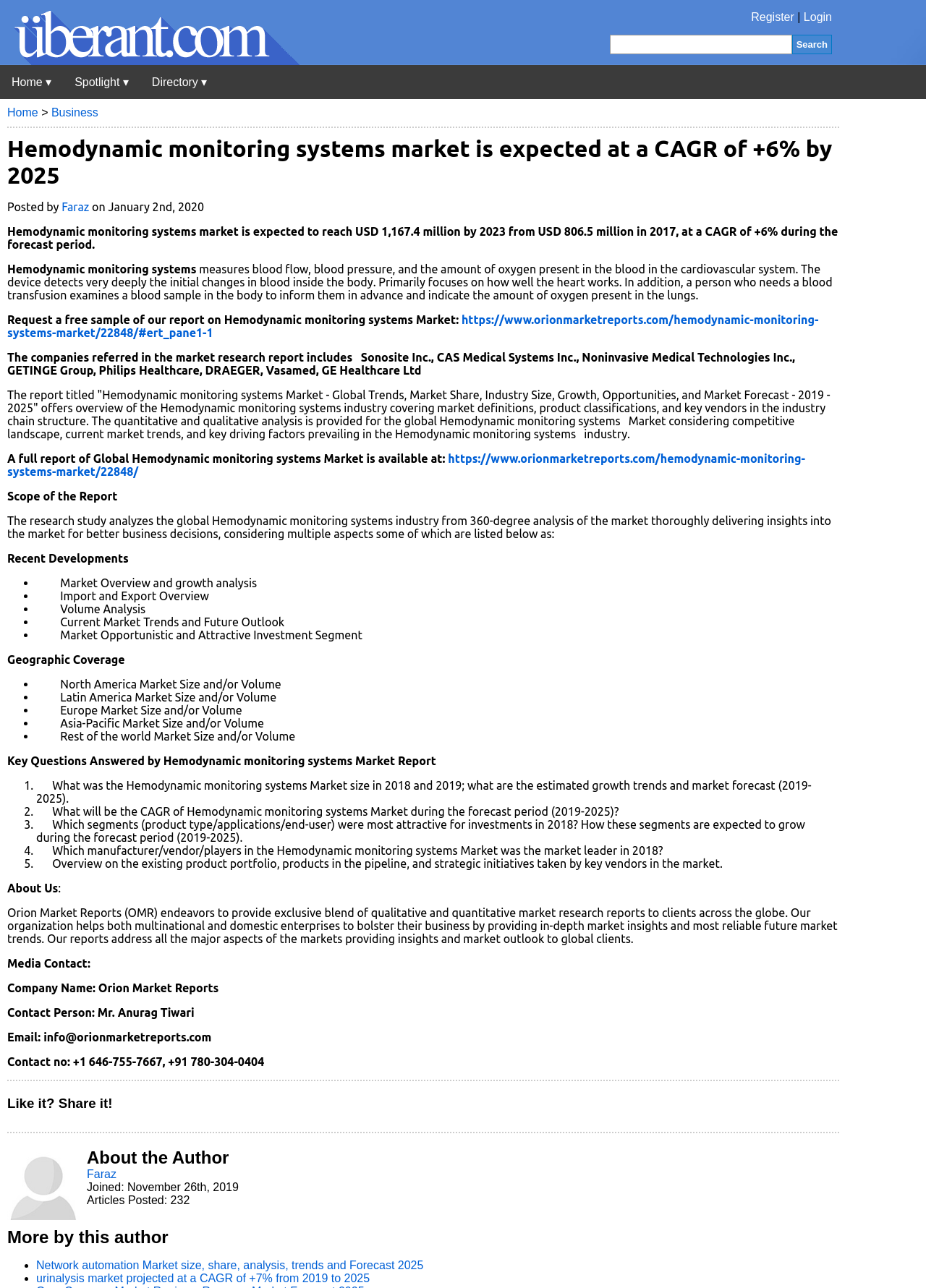Mark the bounding box of the element that matches the following description: "Home ▾".

[0.012, 0.059, 0.056, 0.069]